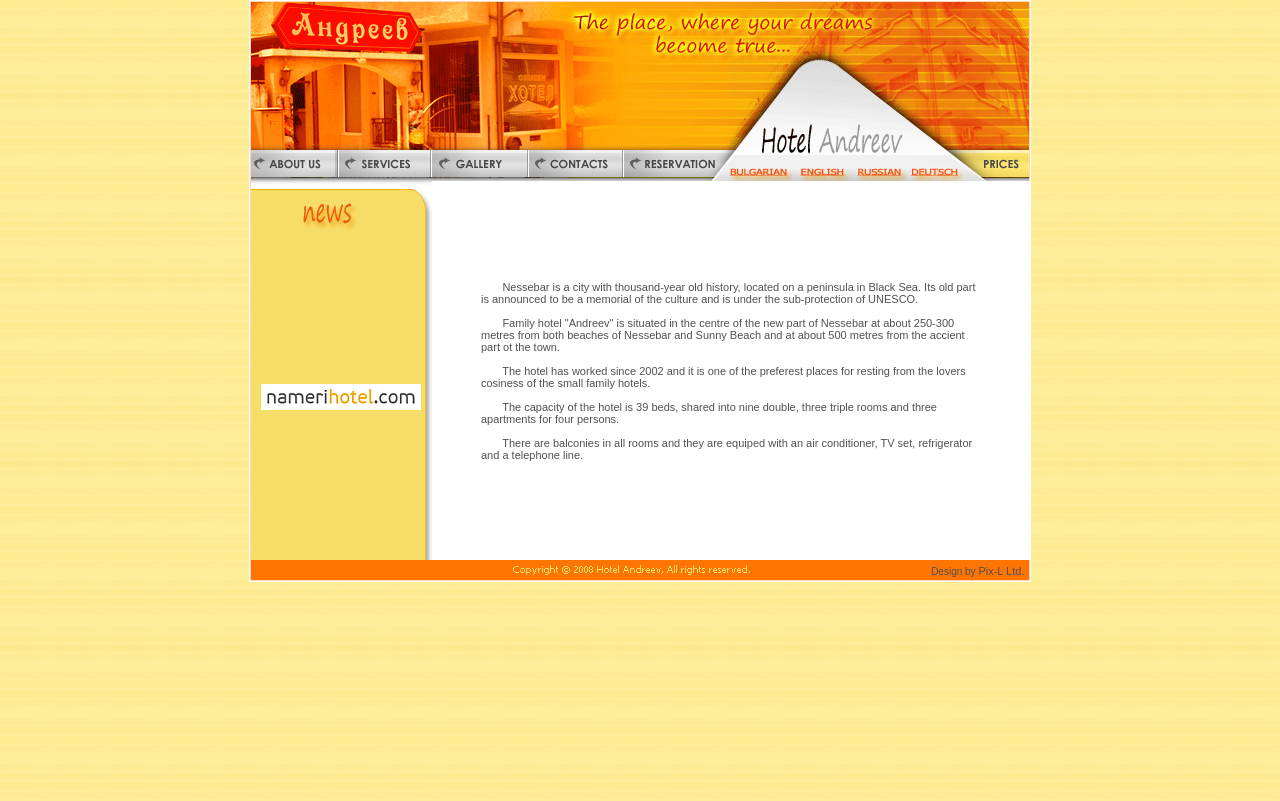Create a detailed summary of the webpage's content and design.

The webpage is about Family Hotel Andreev, located in Nessebar, Bulgaria. At the top, there is a title "Hotel Andreev Nessebar - The place, where your dreams become true." 

Below the title, there is a table with multiple rows and columns. The first row has a single cell that spans the entire width of the table. The second row has several cells, each containing a link. These links are positioned side by side, taking up the entire width of the table. 

The third row has a cell that occupies the left half of the table, containing a descriptive text about Nessebar and the hotel. This text explains that Nessebar is a city with a thousand-year-old history, and the hotel is situated in the center of the new part of Nessebar, close to the beaches and the old part of the town. It also provides information about the hotel's capacity, room types, and amenities. 

To the right of this text, there is another table with a single row and cell, containing the same descriptive text. 

Below this table, there is another row with a cell that spans the entire width of the table. This cell contains an iframe, which is likely an embedded map or a video, and a link with an associated image. 

At the bottom of the page, there is a footer row with a cell that spans the entire width of the table. This cell contains a text "Design by Pix-L Ltd." and a link to Pix-L Ltd.